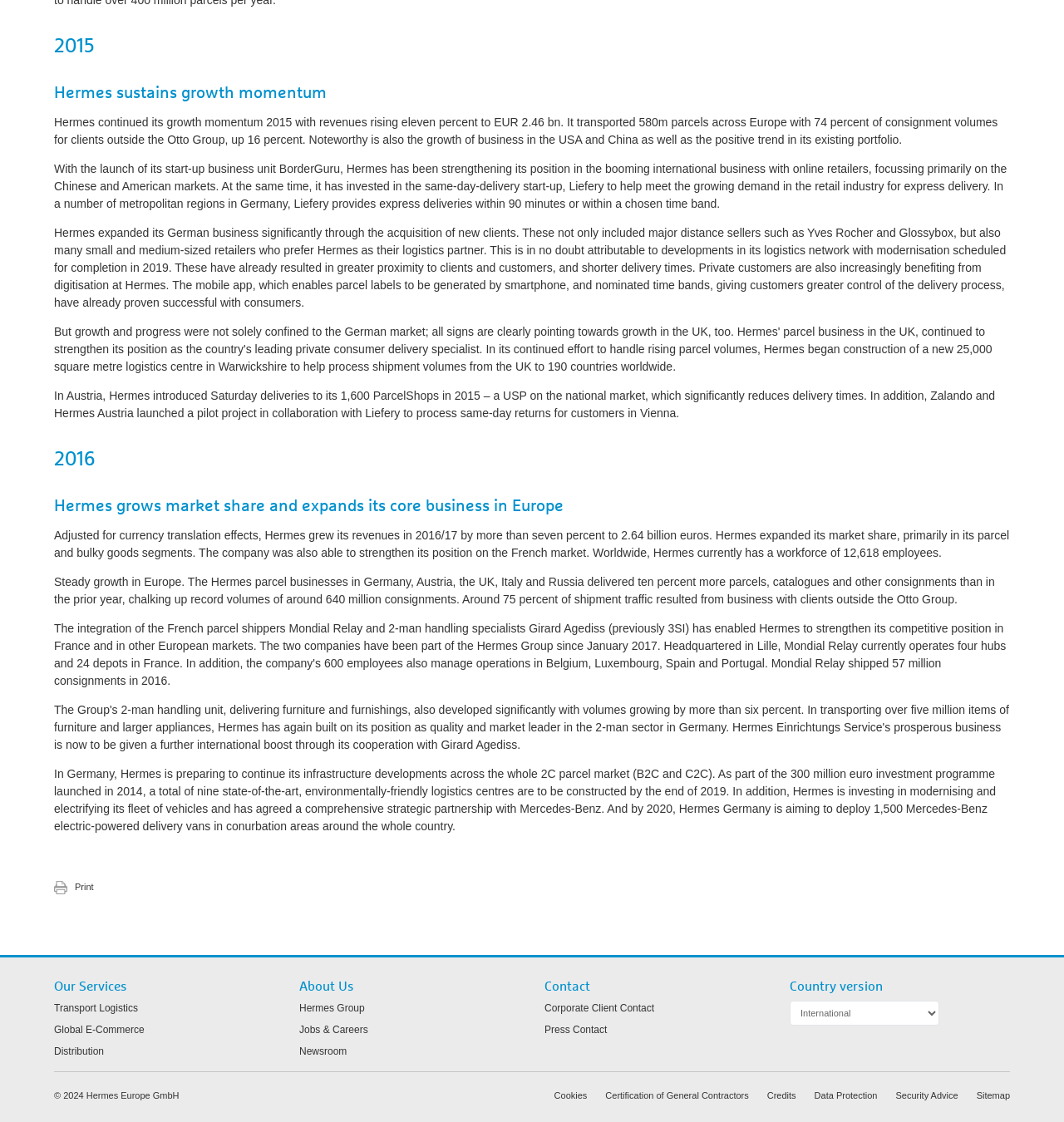Please specify the coordinates of the bounding box for the element that should be clicked to carry out this instruction: "Select Country version". The coordinates must be four float numbers between 0 and 1, formatted as [left, top, right, bottom].

[0.742, 0.892, 0.883, 0.914]